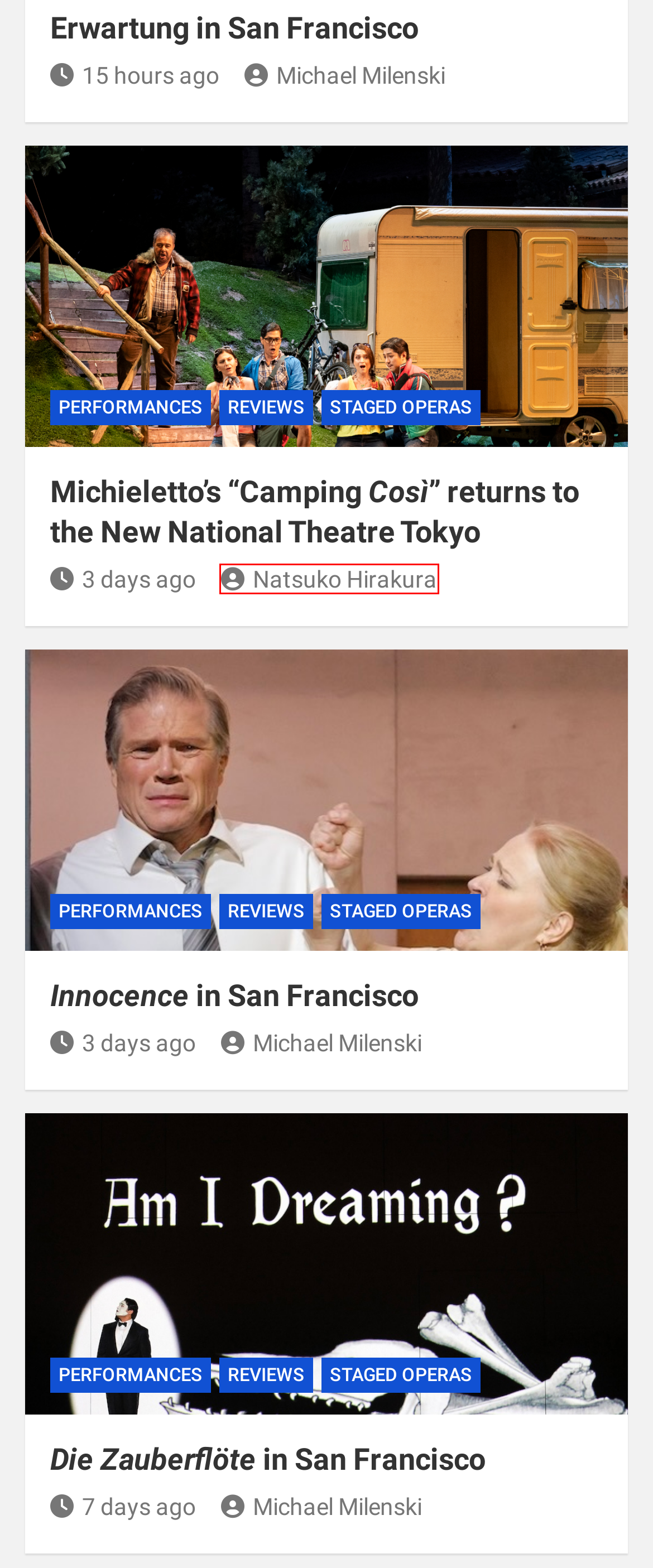Consider the screenshot of a webpage with a red bounding box around an element. Select the webpage description that best corresponds to the new page after clicking the element inside the red bounding box. Here are the candidates:
A. Michael Milenski – Opera Today
B. Opera Today – OPERA NEWS, COMMENTARY, AND REVIEWS FROM AROUND THE WORLD
C. Michieletto’s “Camping Così” returns to the New National Theatre Tokyo – Opera Today
D. Natsuko Hirakura – Opera Today
E. Gary Hoffman – Opera Today
F. A Figaro for any time – Opera Today
G. Die Zauberflöte in San Francisco – Opera Today
H. 2005 – Opera Today

D